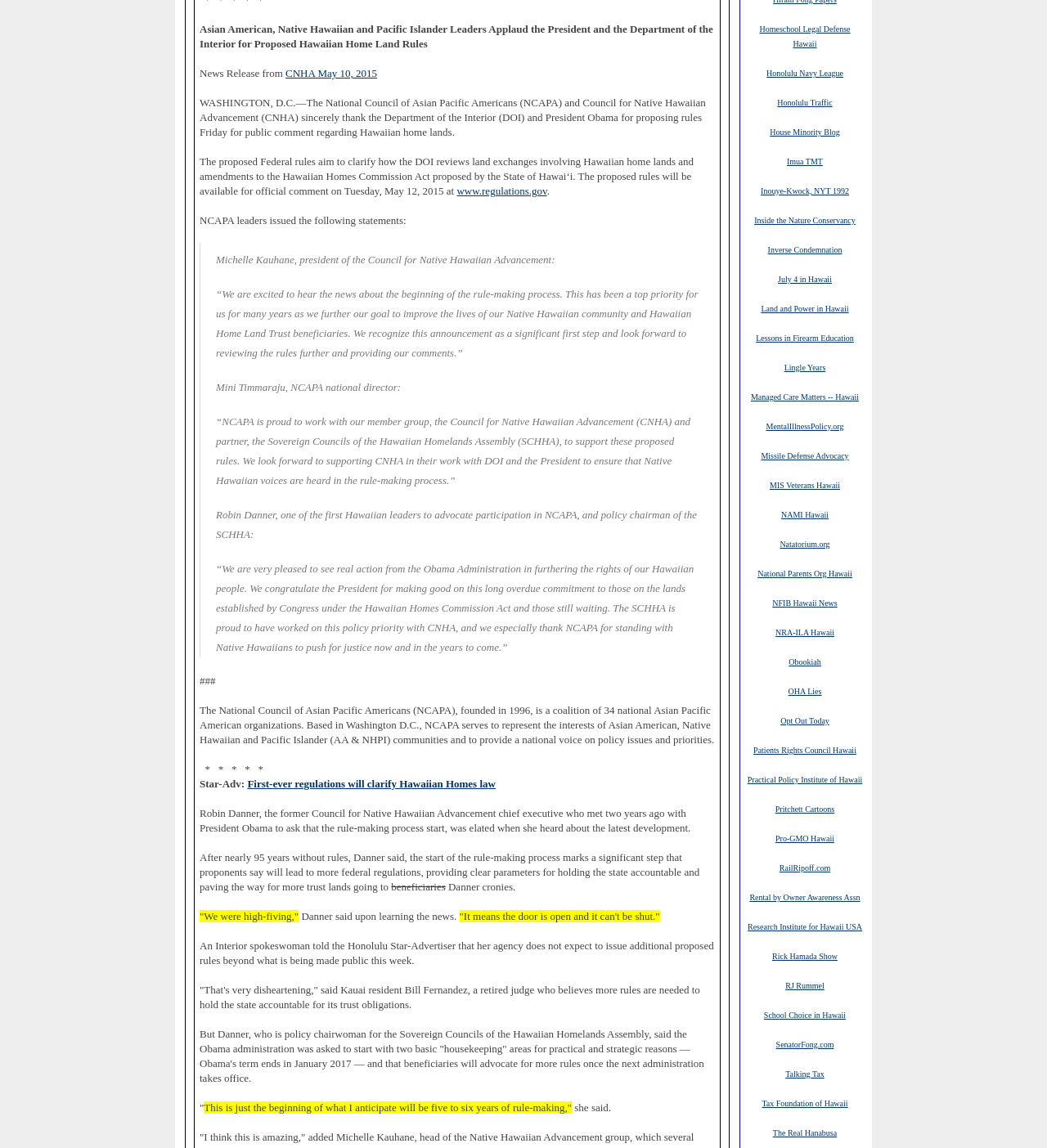What is the name of the council that Robin Danner is the policy chairwoman of?
Answer the question with a single word or phrase by looking at the picture.

Sovereign Councils of the Hawaiian Homelands Assembly